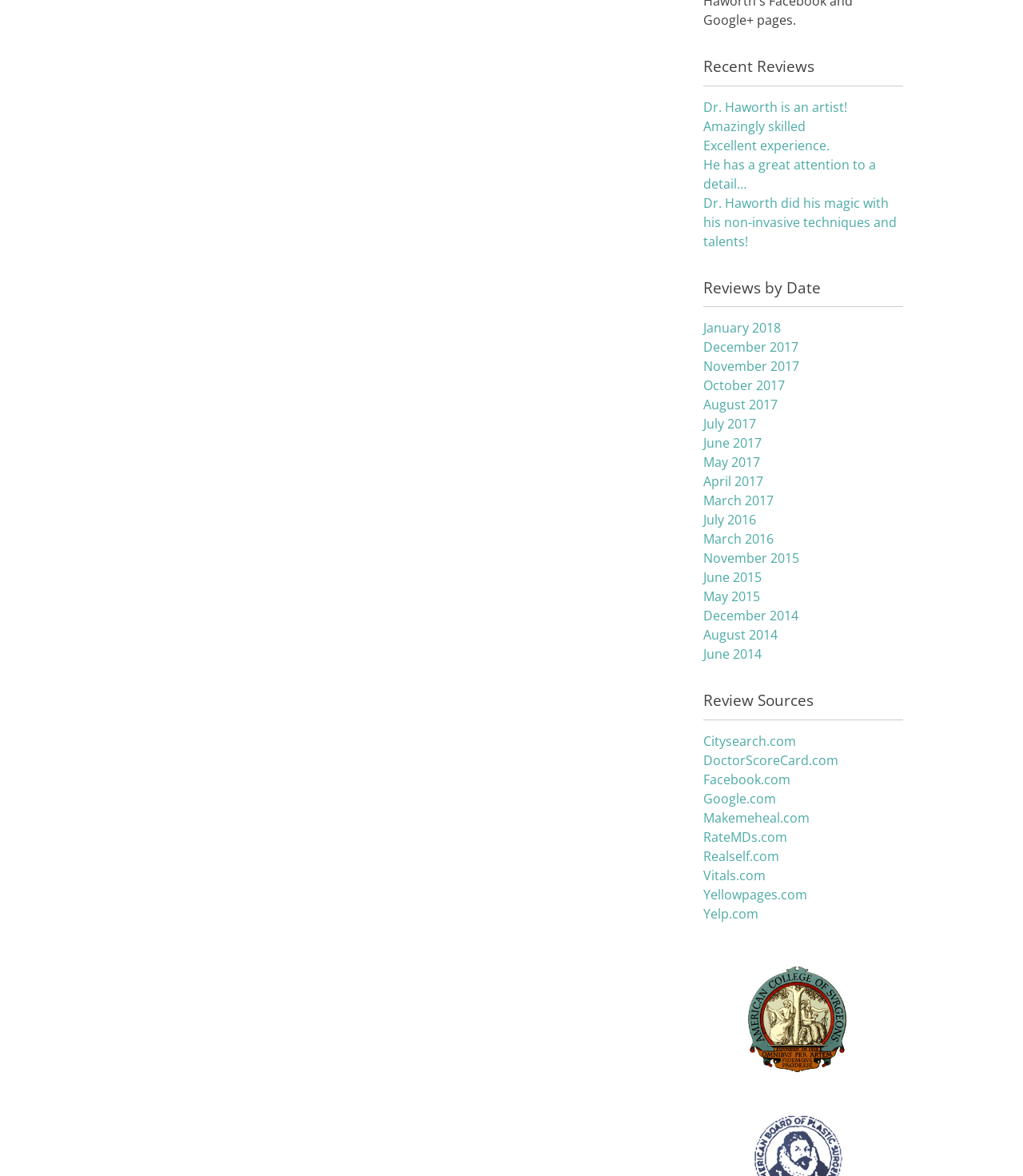Determine the bounding box coordinates of the clickable element necessary to fulfill the instruction: "See Dr. Haworth's ACS certification". Provide the coordinates as four float numbers within the 0 to 1 range, i.e., [left, top, right, bottom].

[0.73, 0.82, 0.828, 0.916]